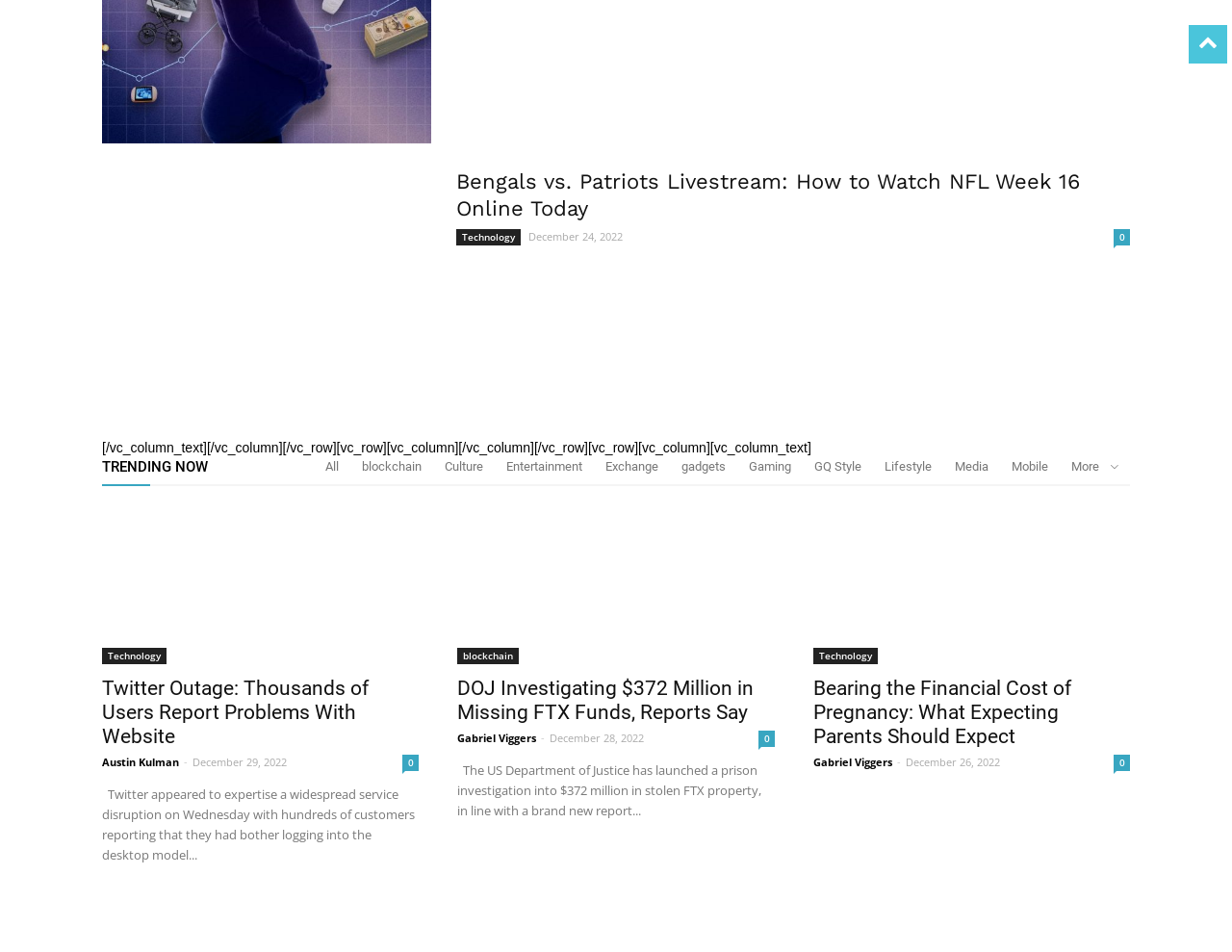Who is the author of the article 'Bearing the Financial Cost of Pregnancy: What Expecting Parents Should Expect'?
Using the image as a reference, give an elaborate response to the question.

I found the link 'Gabriel Viggers' associated with the article 'Bearing the Financial Cost of Pregnancy: What Expecting Parents Should Expect', which suggests that Gabriel Viggers is the author of the article.